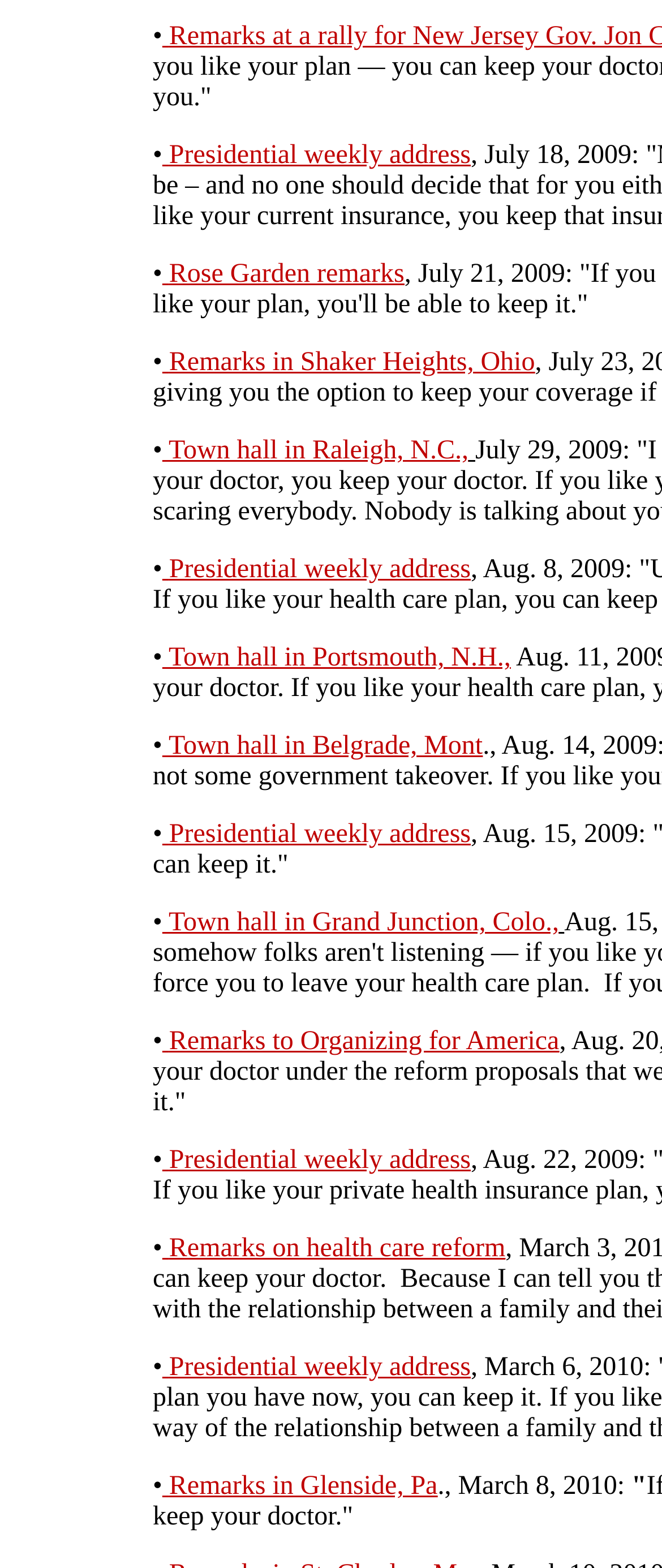How many links are on this webpage?
Your answer should be a single word or phrase derived from the screenshot.

11